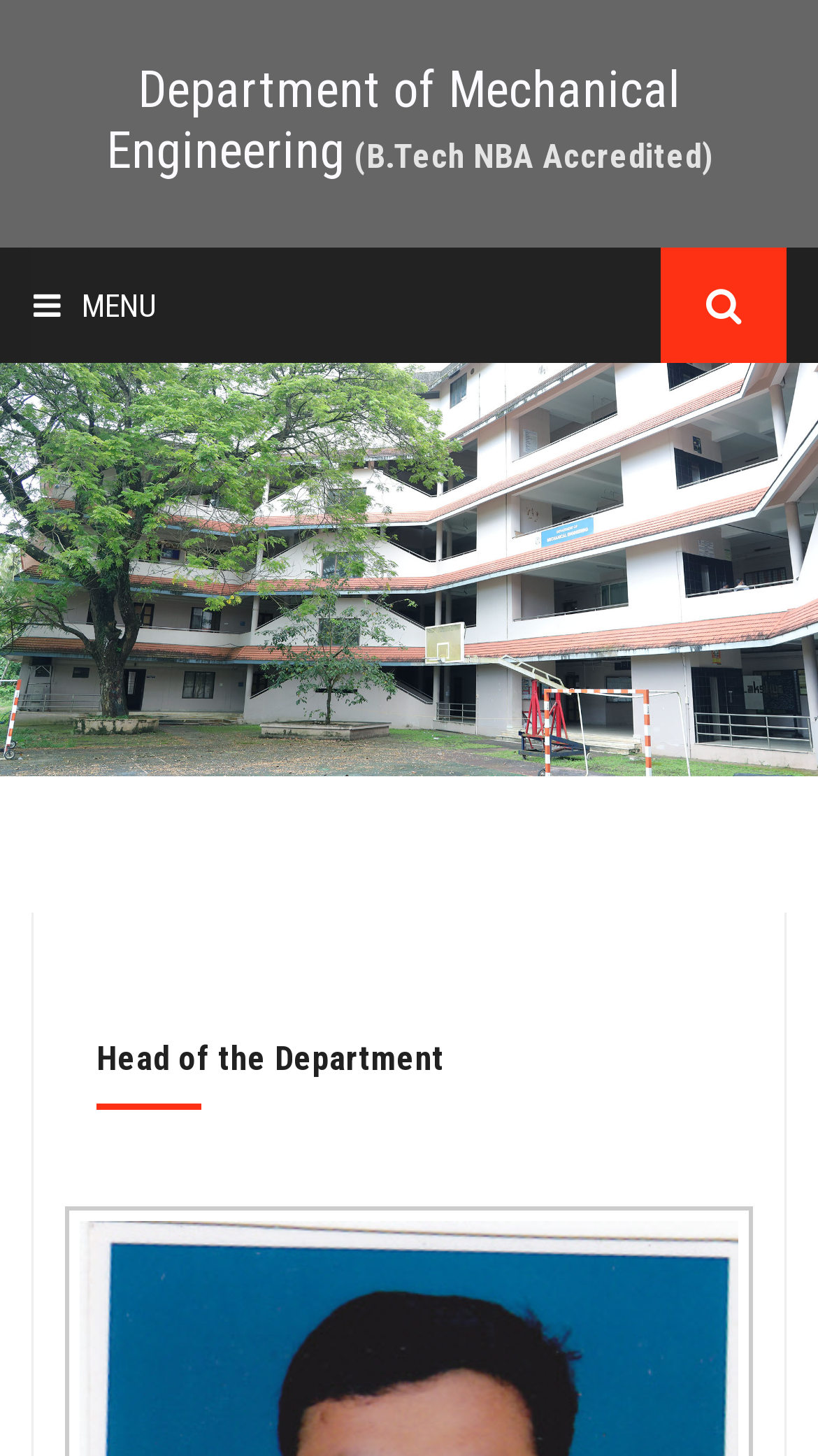How many menu items are there?
Please craft a detailed and exhaustive response to the question.

The menu items can be found on the left side of the webpage, and they are 'HOME', 'ABOUT', 'ACADEMICS', 'PEOPLE', and 'CONTACT'. By counting these items, we can determine that there are 5 menu items.